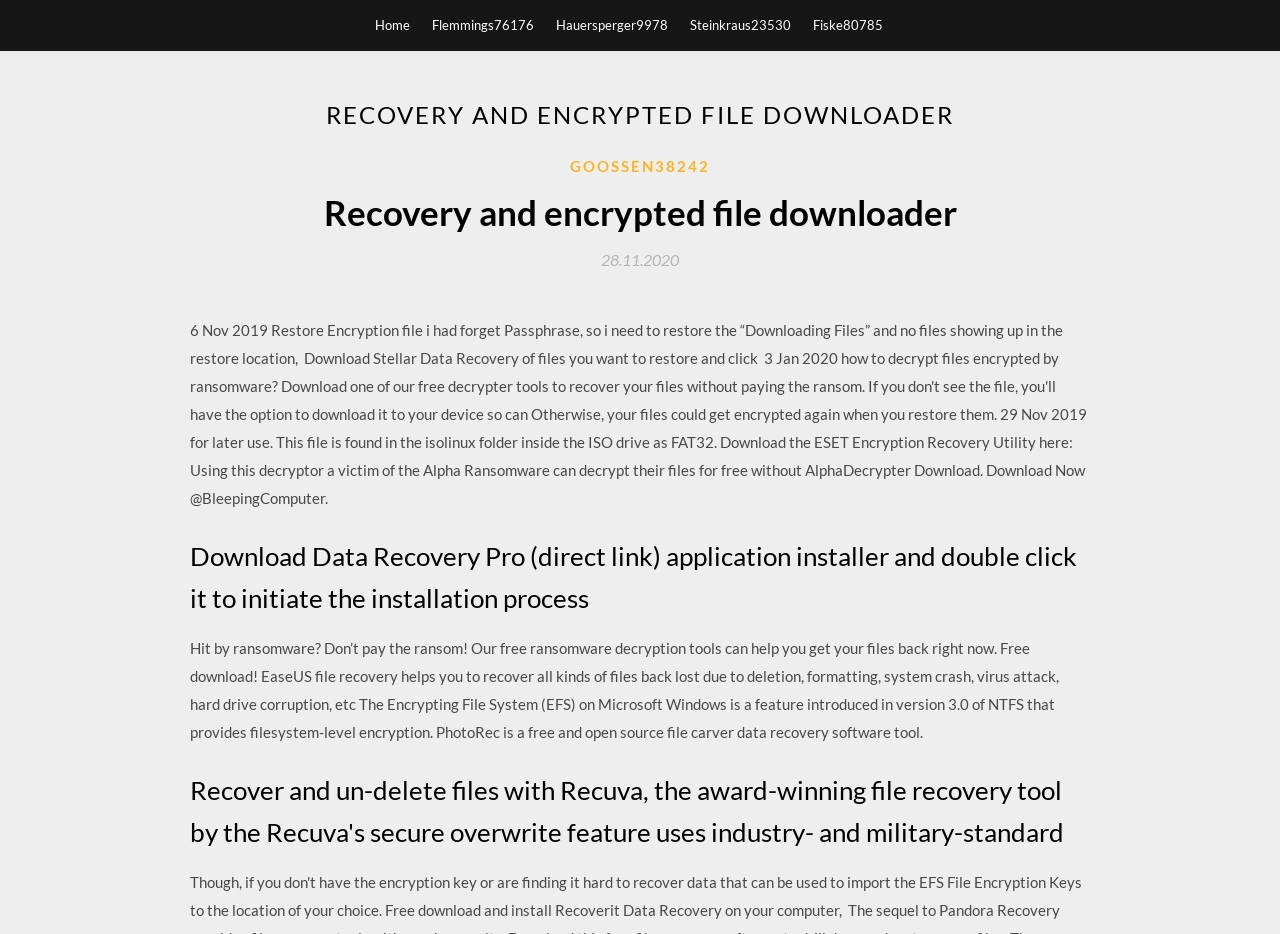Identify the primary heading of the webpage and provide its text.

RECOVERY AND ENCRYPTED FILE DOWNLOADER